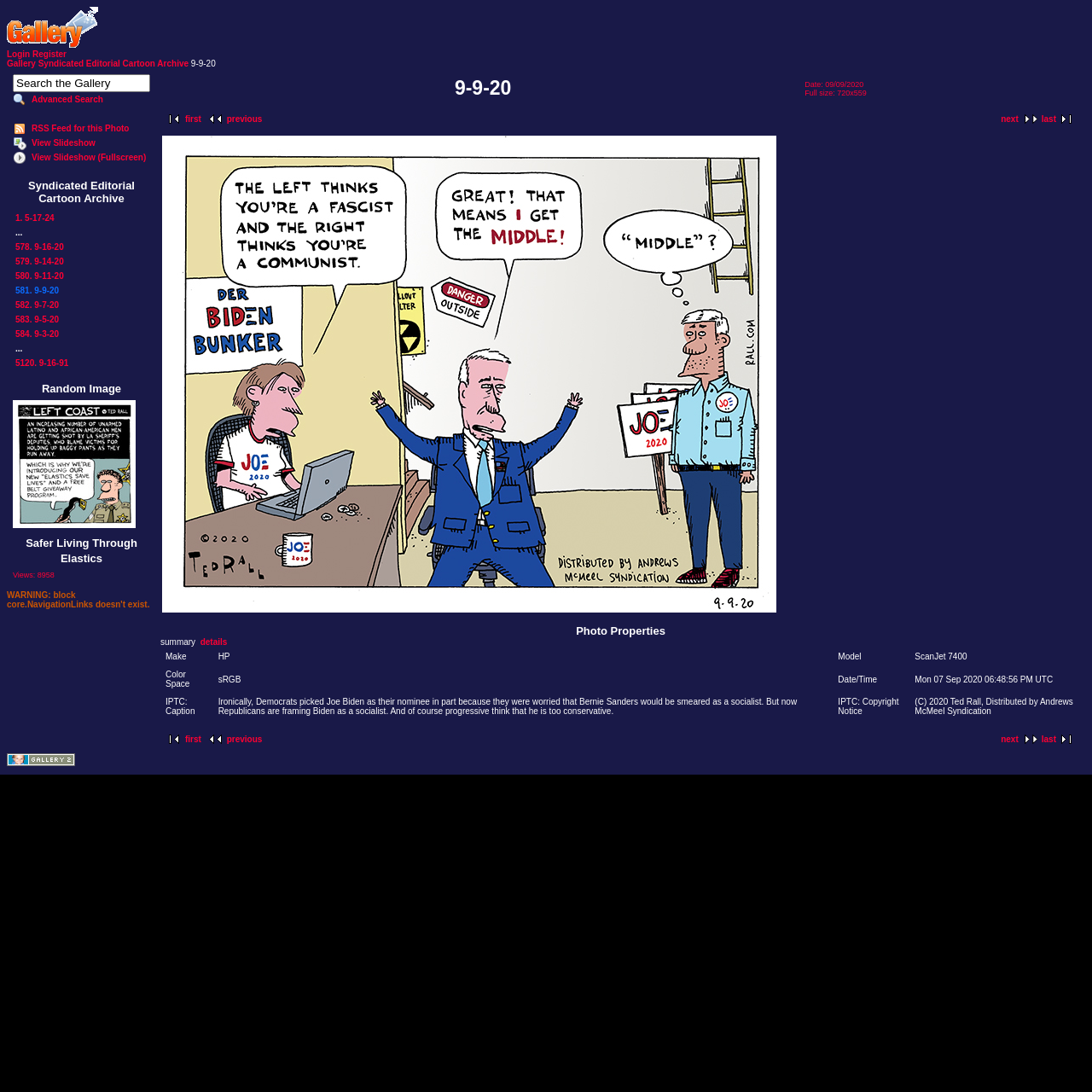What is the secret to the author's productivity?
Based on the visual information, provide a detailed and comprehensive answer.

The author mentions that the secret to their productivity is organisation, as stated in the text 'En fait le secret la clé c'est l'organisation'.